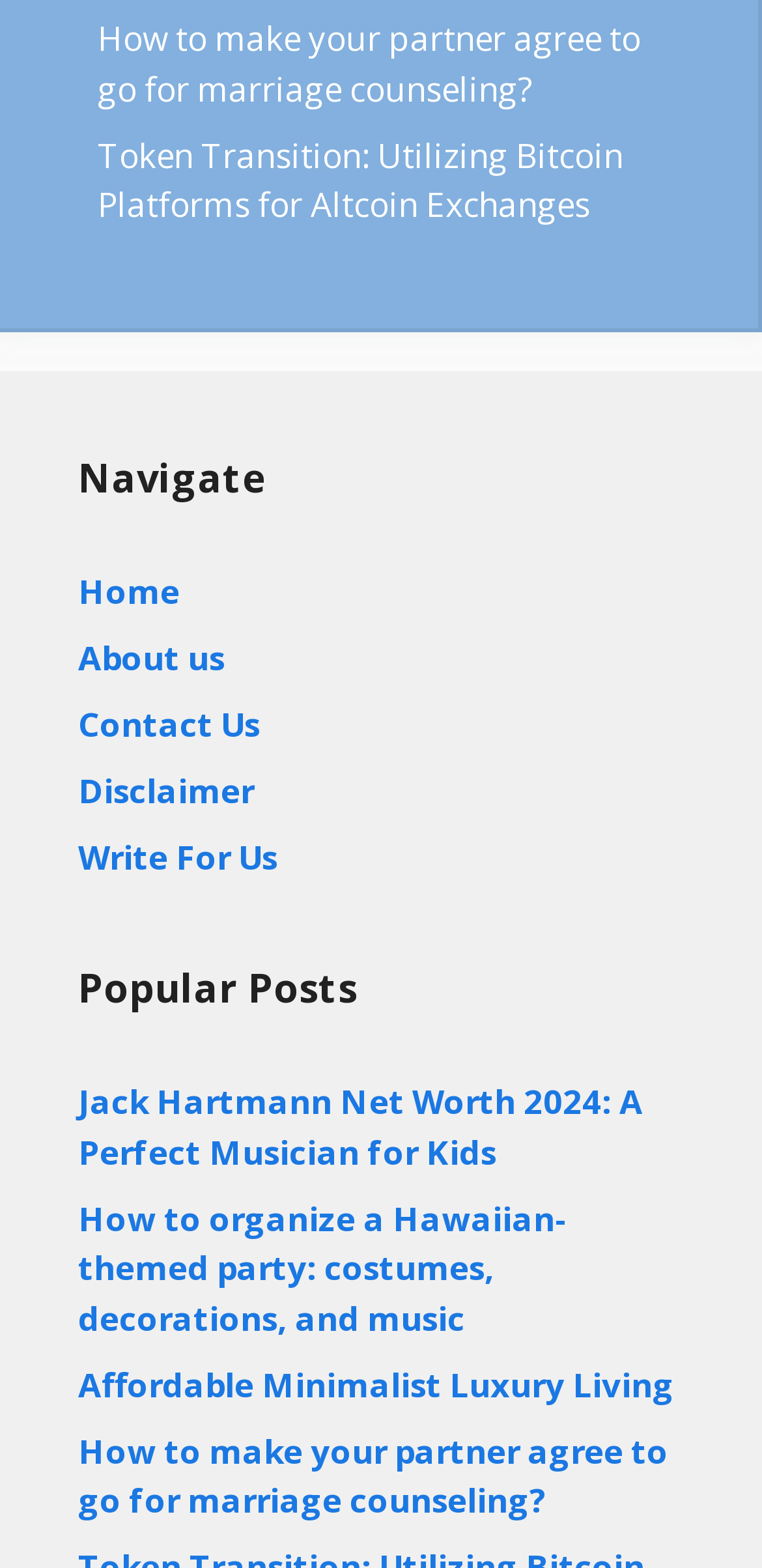Using the element description: "Write For Us", determine the bounding box coordinates. The coordinates should be in the format [left, top, right, bottom], with values between 0 and 1.

[0.103, 0.532, 0.364, 0.561]